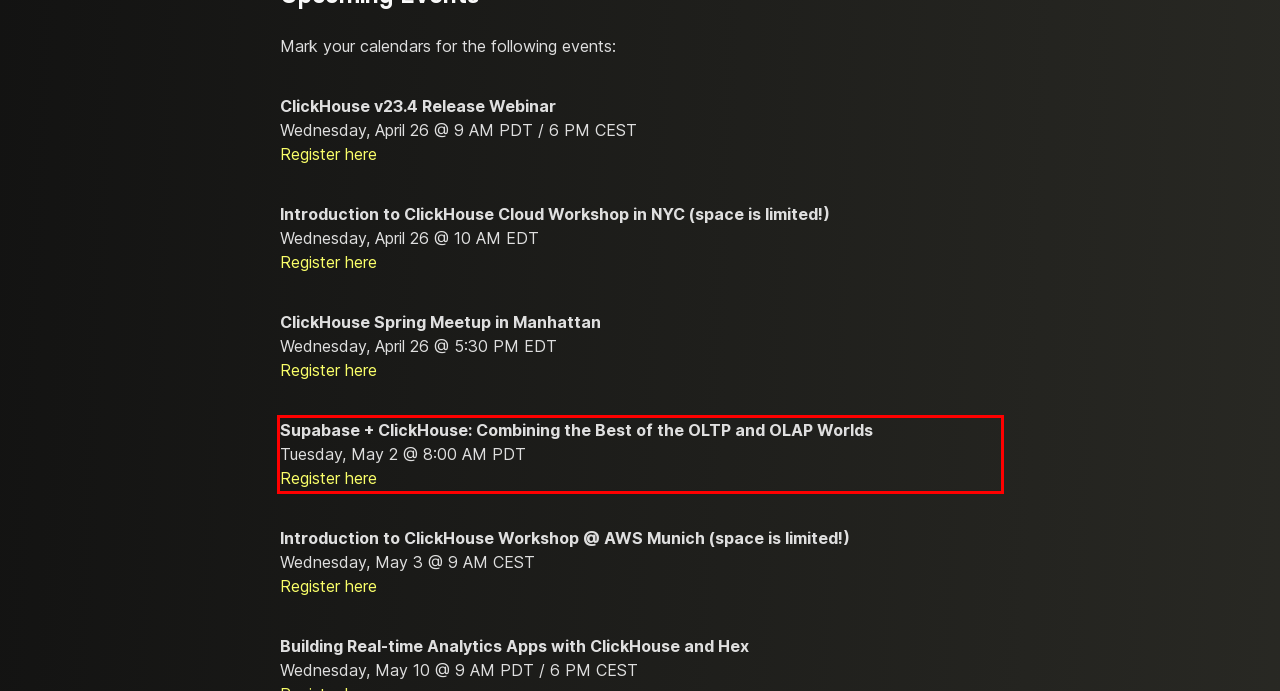You have a webpage screenshot with a red rectangle surrounding a UI element. Extract the text content from within this red bounding box.

Supabase + ClickHouse: Combining the Best of the OLTP and OLAP Worlds Tuesday, May 2 @ 8:00 AM PDT Register here